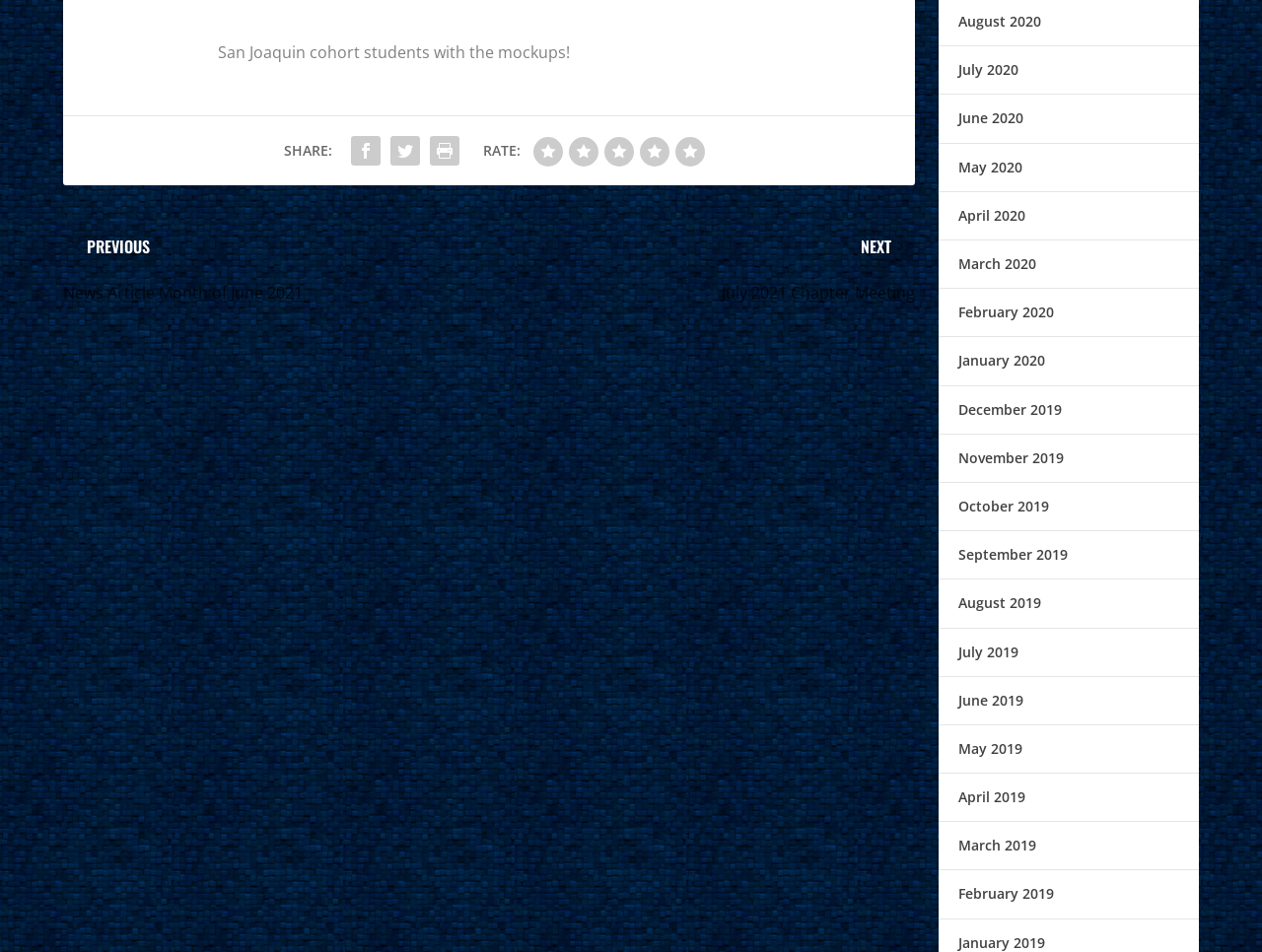Can you provide the bounding box coordinates for the element that should be clicked to implement the instruction: "View posts from January 2019"?

[0.759, 0.973, 0.828, 0.993]